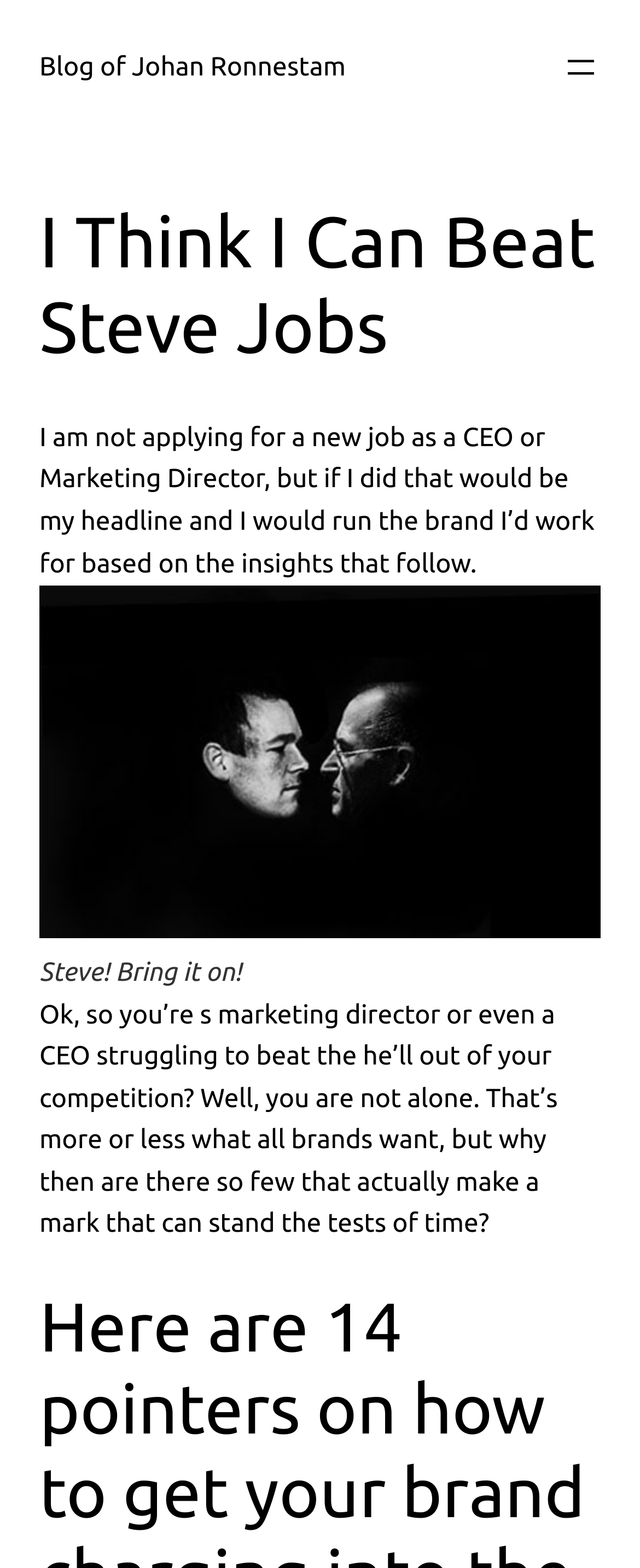Provide an in-depth caption for the contents of the webpage.

The webpage is a blog post titled "I Think I Can Beat Steve Jobs" by Johan Ronnestam. At the top left, there is a link to the blog's homepage, "Blog of Johan Ronnestam". On the top right, there is a button labeled "Open menu" that has a popup menu. 

Below the title, there is a paragraph of text that explains the author's hypothetical approach to running a brand if they were a CEO or Marketing Director. This text is followed by an image that takes up a significant portion of the page. 

Underneath the image, there is a short phrase "Steve! Bring it on!" in a smaller font size. This is followed by another paragraph of text that discusses the challenges of marketing directors and CEOs in standing out from their competition.